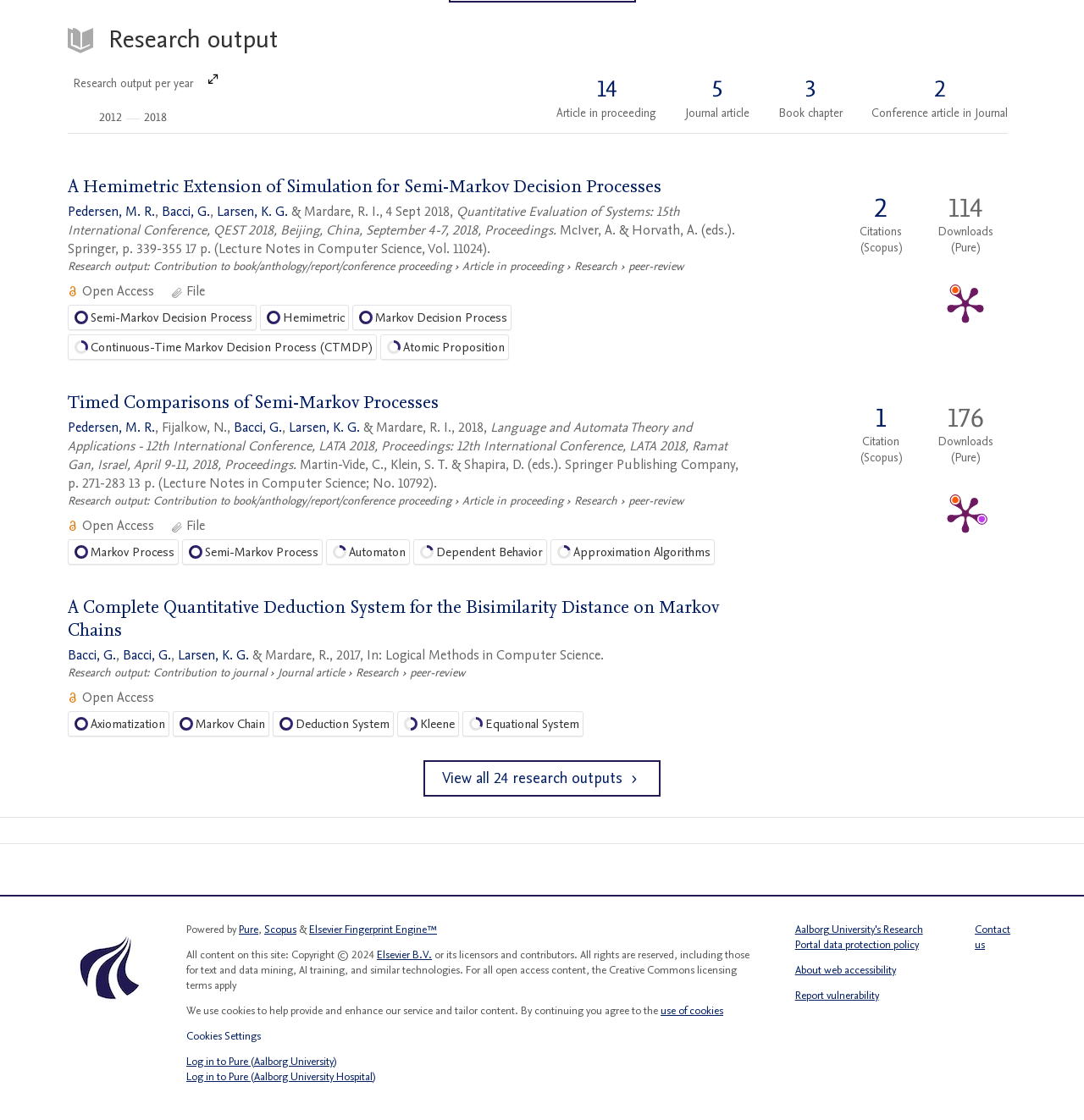What is the name of the first author of the first publication?
Look at the image and respond with a single word or a short phrase.

Pedersen, M. R.